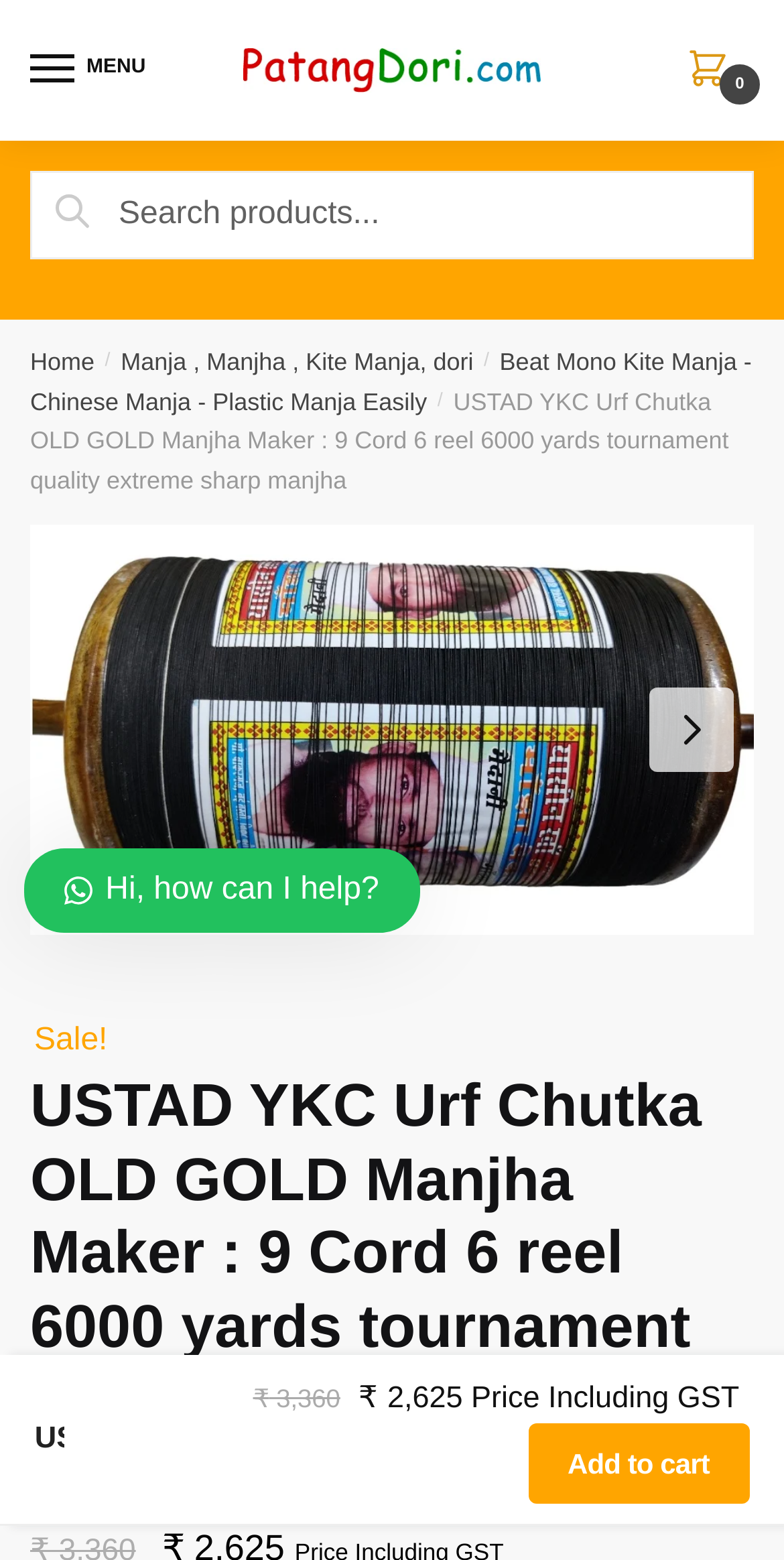Answer this question using a single word or a brief phrase:
What is the quality of the manjha?

Tournament quality